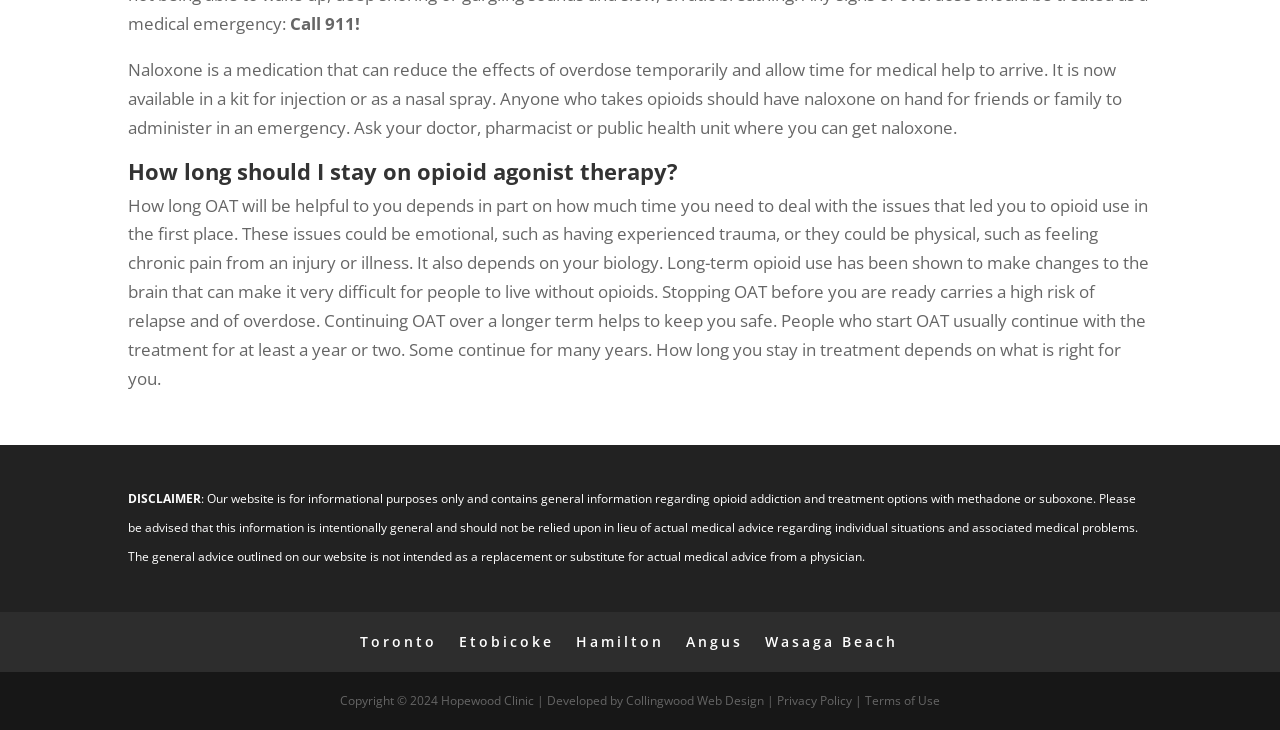Please identify the bounding box coordinates of the element's region that should be clicked to execute the following instruction: "Learn about naloxone". The bounding box coordinates must be four float numbers between 0 and 1, i.e., [left, top, right, bottom].

[0.1, 0.079, 0.877, 0.19]